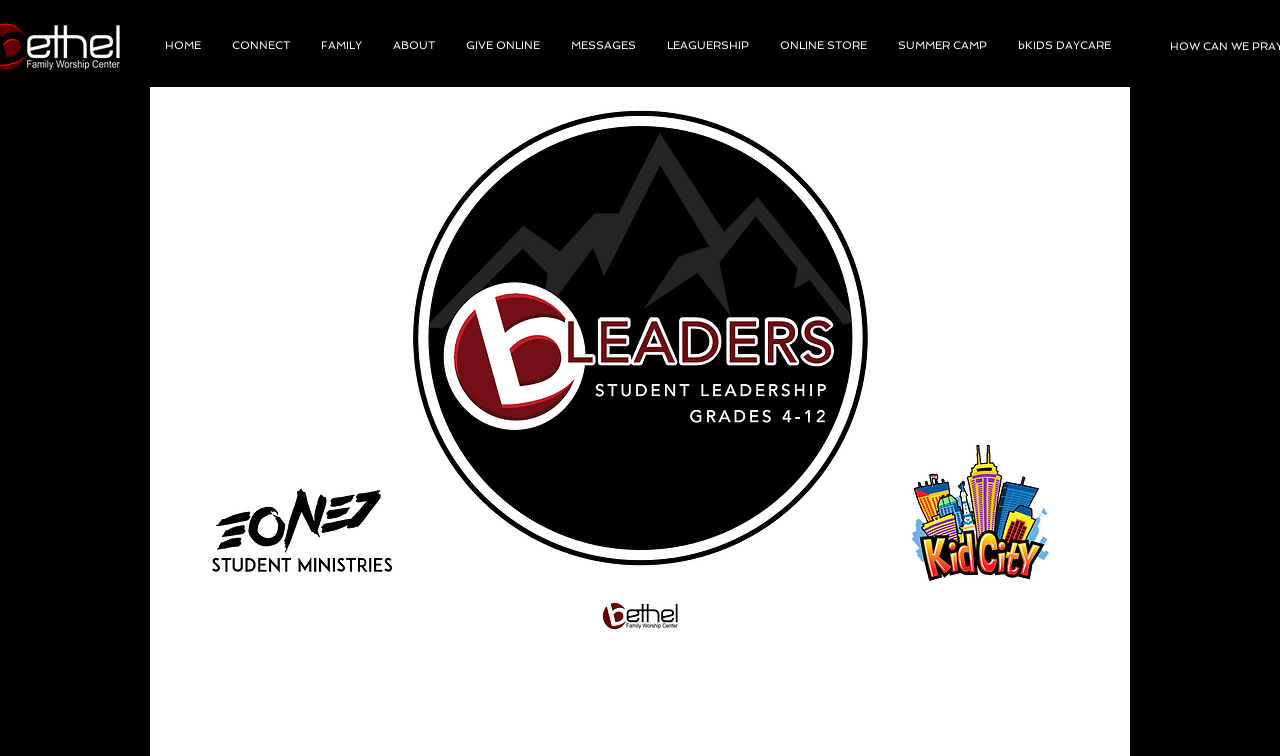Provide the bounding box coordinates of the area you need to click to execute the following instruction: "make an online donation".

[0.352, 0.028, 0.434, 0.093]